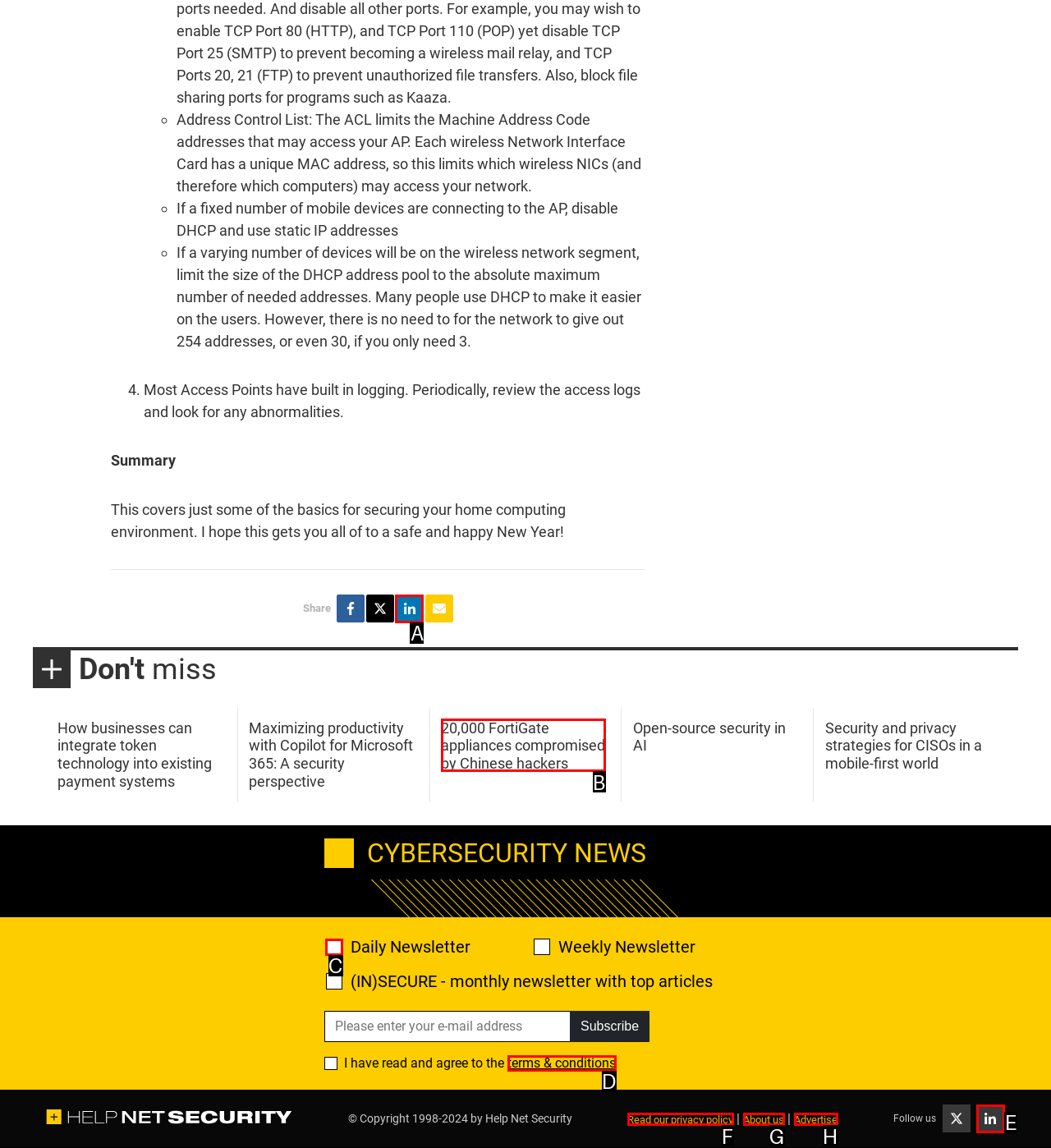Determine which element should be clicked for this task: Check the daily newsletter checkbox
Answer with the letter of the selected option.

C